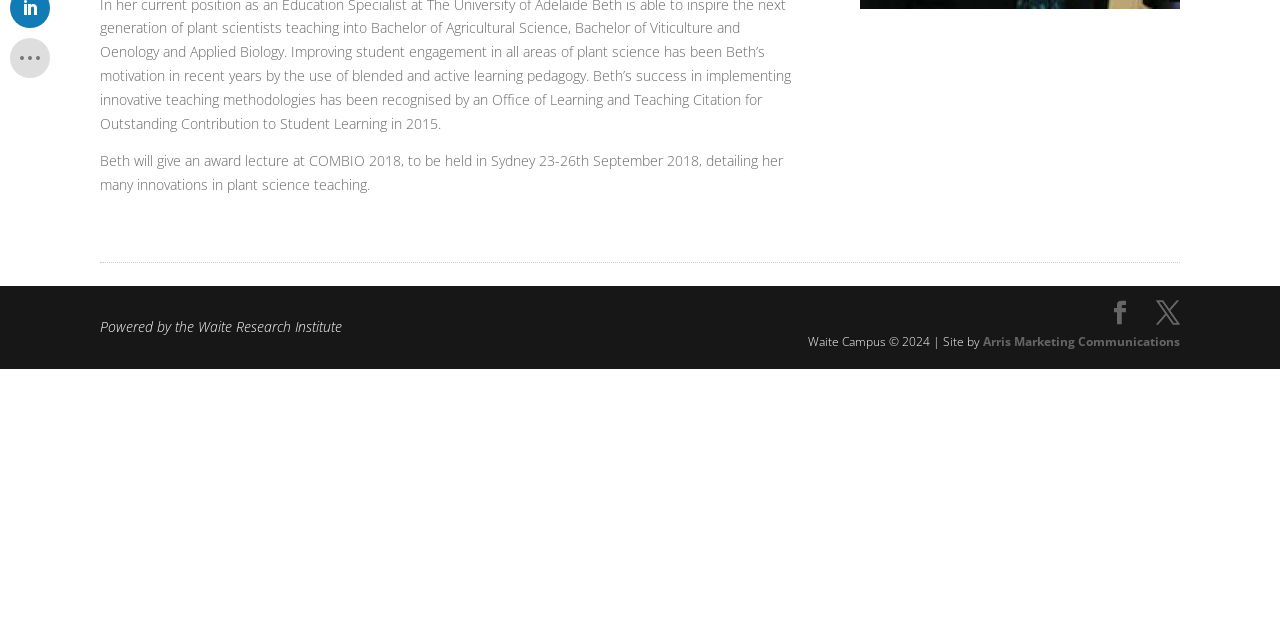Locate the bounding box for the described UI element: "title="University of Utah"". Ensure the coordinates are four float numbers between 0 and 1, formatted as [left, top, right, bottom].

None